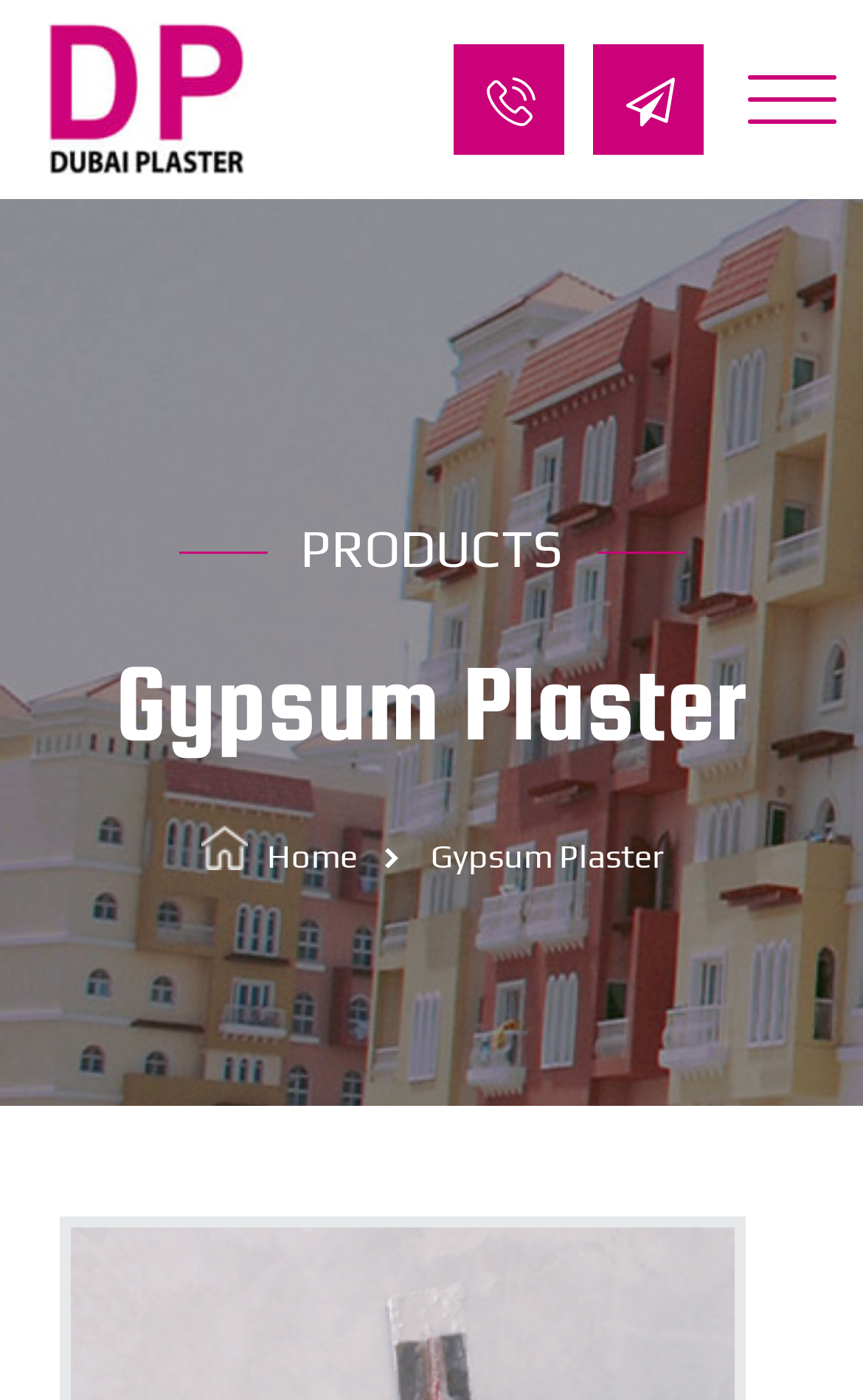Provide the bounding box coordinates of the HTML element described by the text: "Gypsum Plaster".

[0.499, 0.595, 0.768, 0.625]